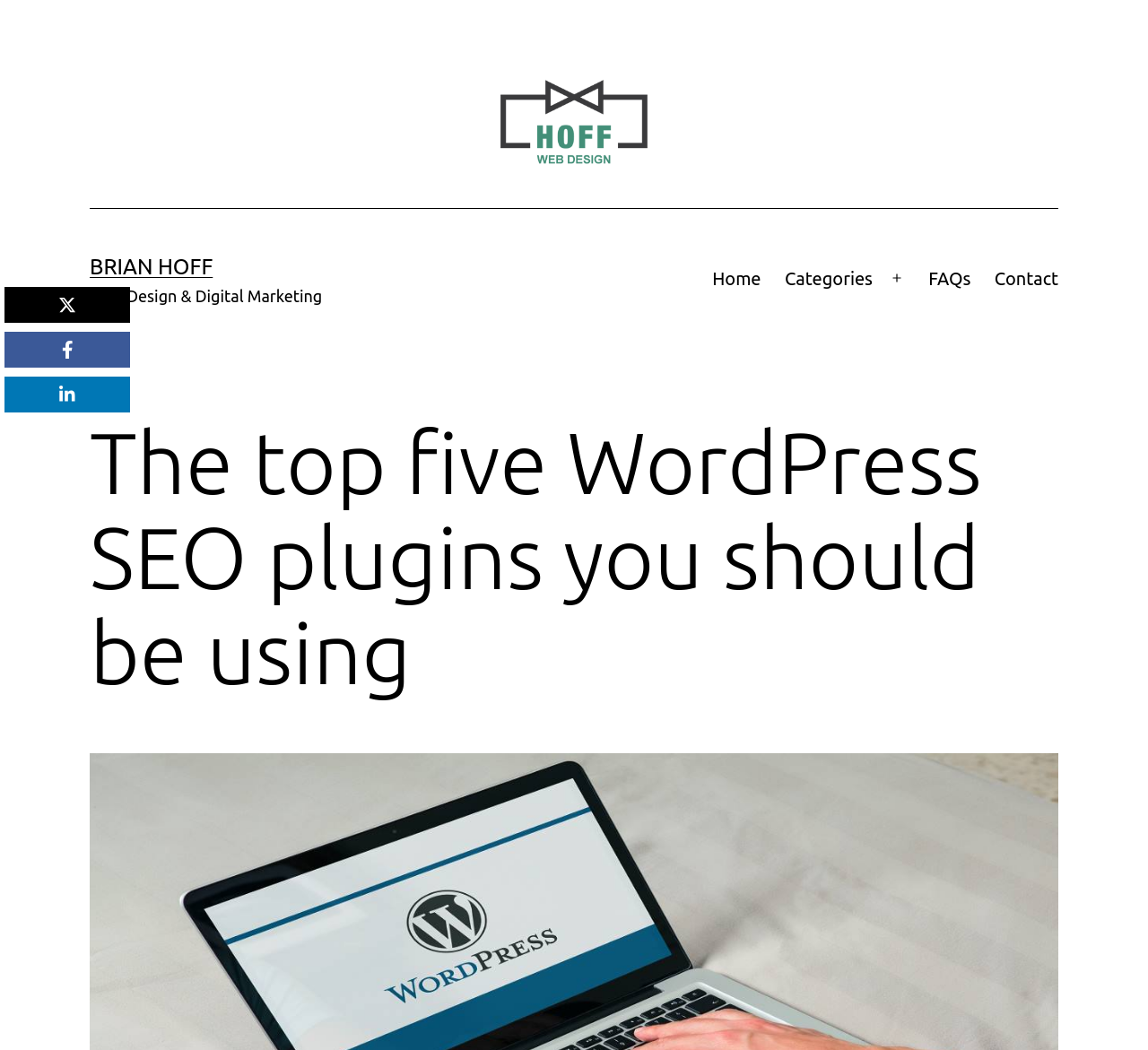Specify the bounding box coordinates of the area that needs to be clicked to achieve the following instruction: "Go to FAQs page".

[0.798, 0.244, 0.856, 0.287]